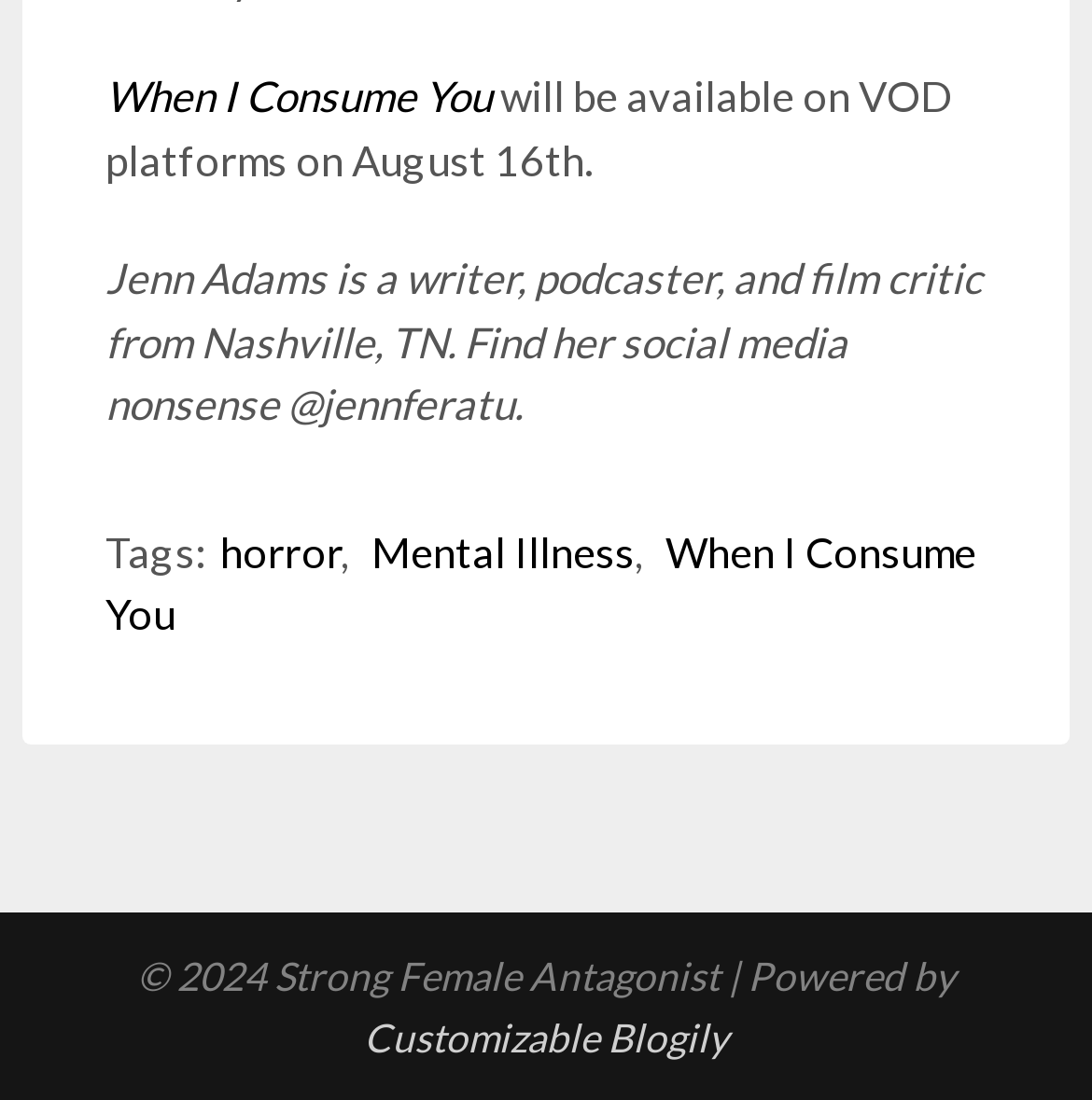What is the profession of Jenn Adams?
Based on the image content, provide your answer in one word or a short phrase.

writer, podcaster, and film critic